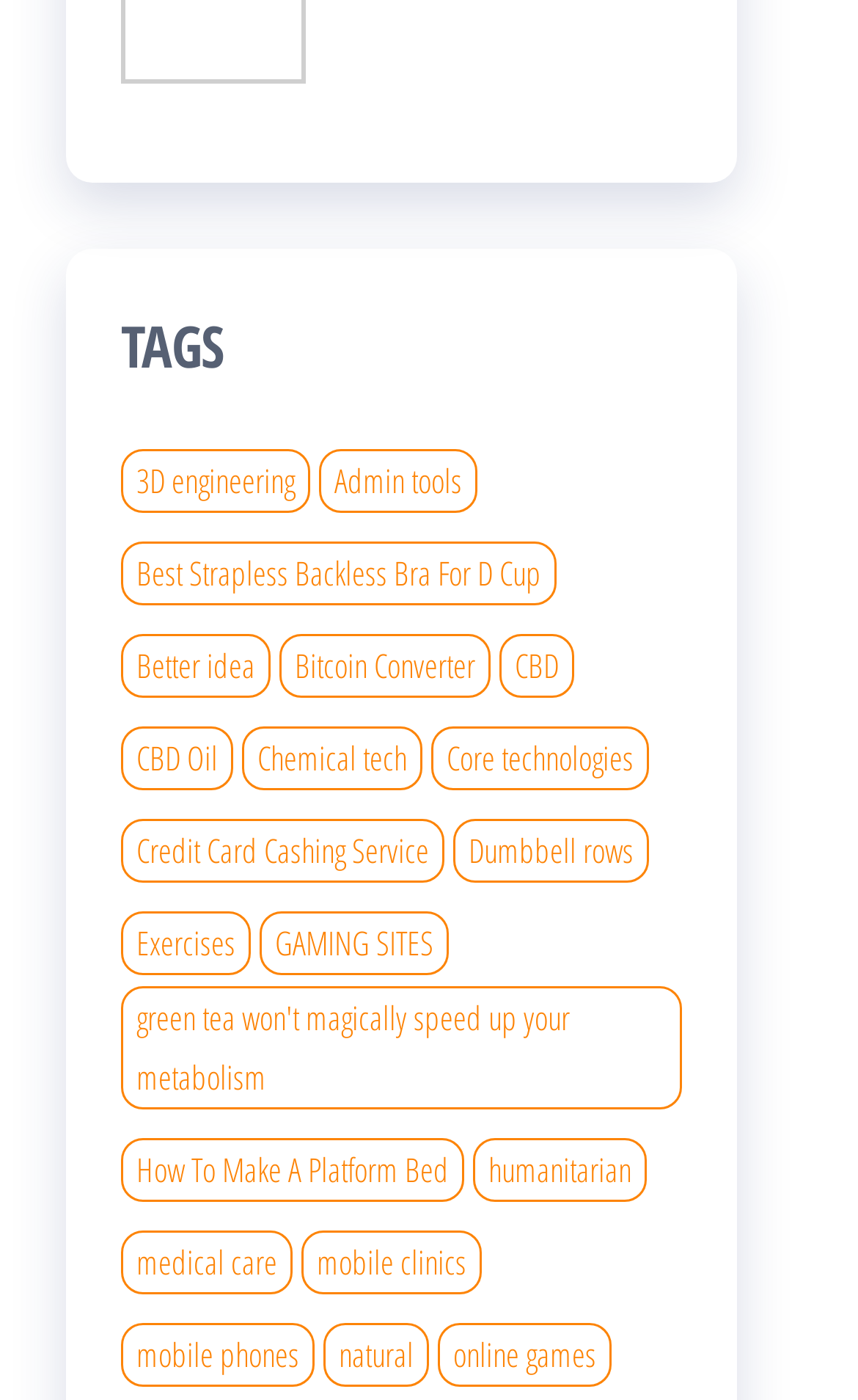Locate the bounding box coordinates of the region to be clicked to comply with the following instruction: "Learn about CBD Oil". The coordinates must be four float numbers between 0 and 1, in the form [left, top, right, bottom].

[0.141, 0.519, 0.272, 0.564]